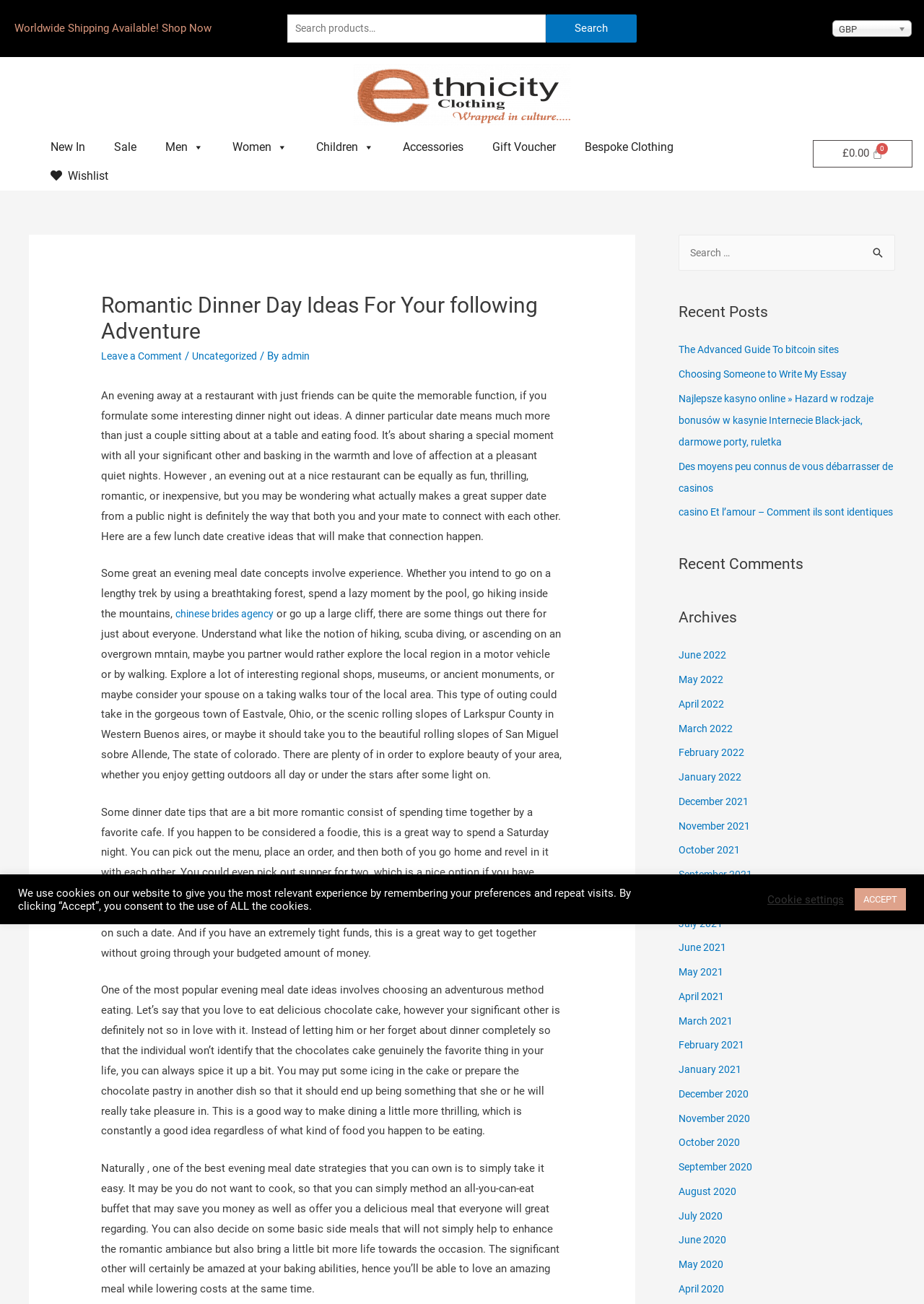Provide a brief response to the question below using one word or phrase:
What is the topic of the latest article?

Romantic Dinner Day Ideas